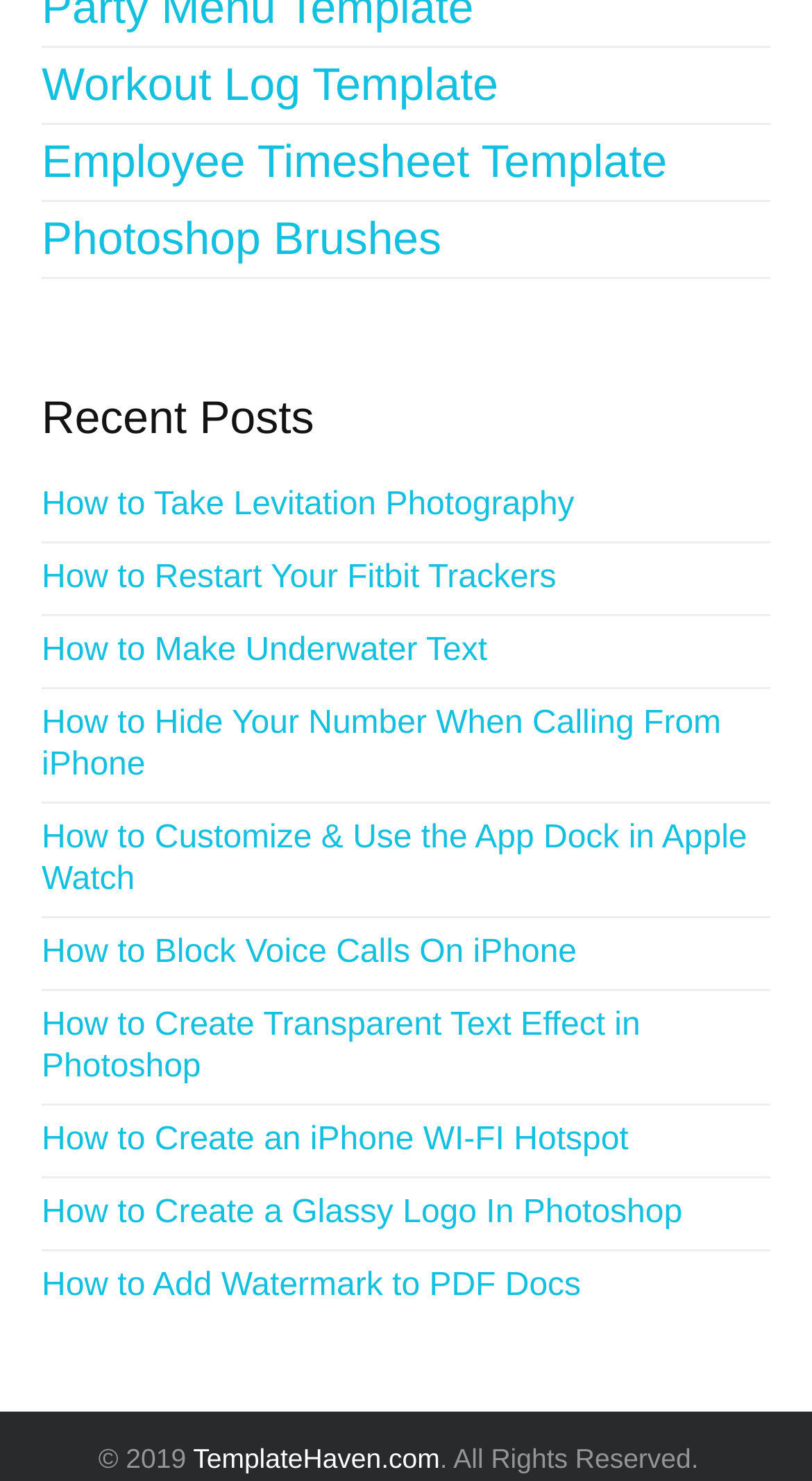What is the copyright year mentioned on the webpage?
Answer with a single word or short phrase according to what you see in the image.

2019